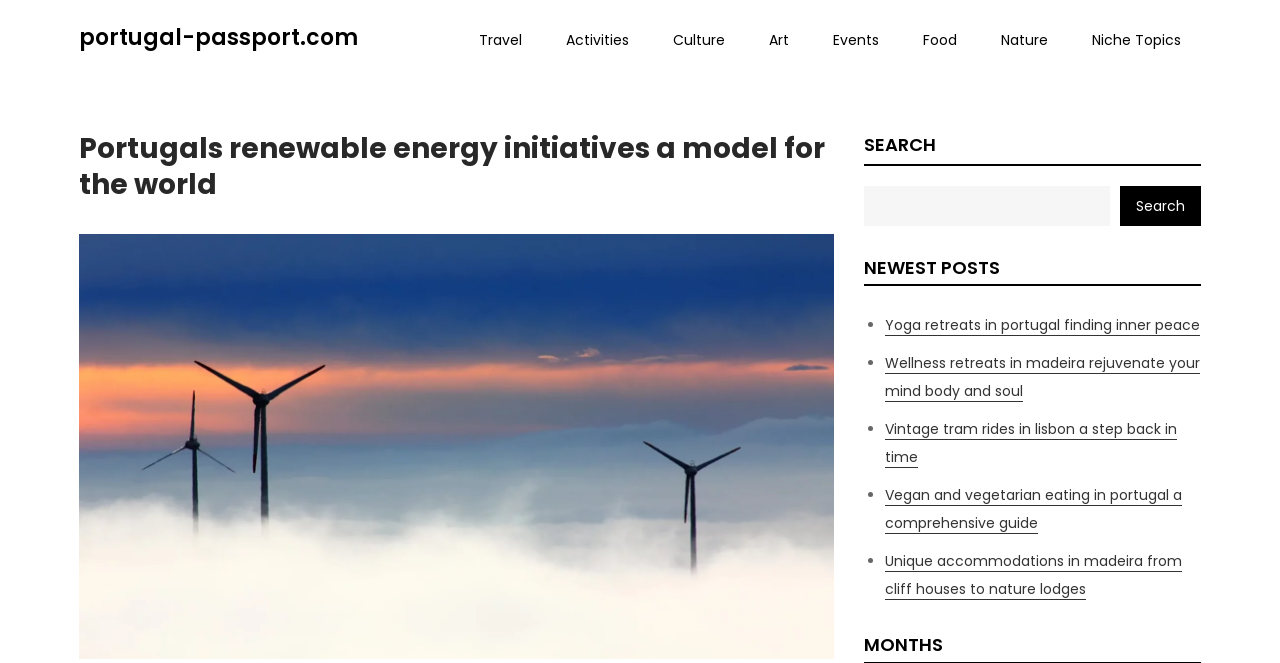Highlight the bounding box coordinates of the element that should be clicked to carry out the following instruction: "Search for something". The coordinates must be given as four float numbers ranging from 0 to 1, i.e., [left, top, right, bottom].

[0.675, 0.281, 0.867, 0.341]